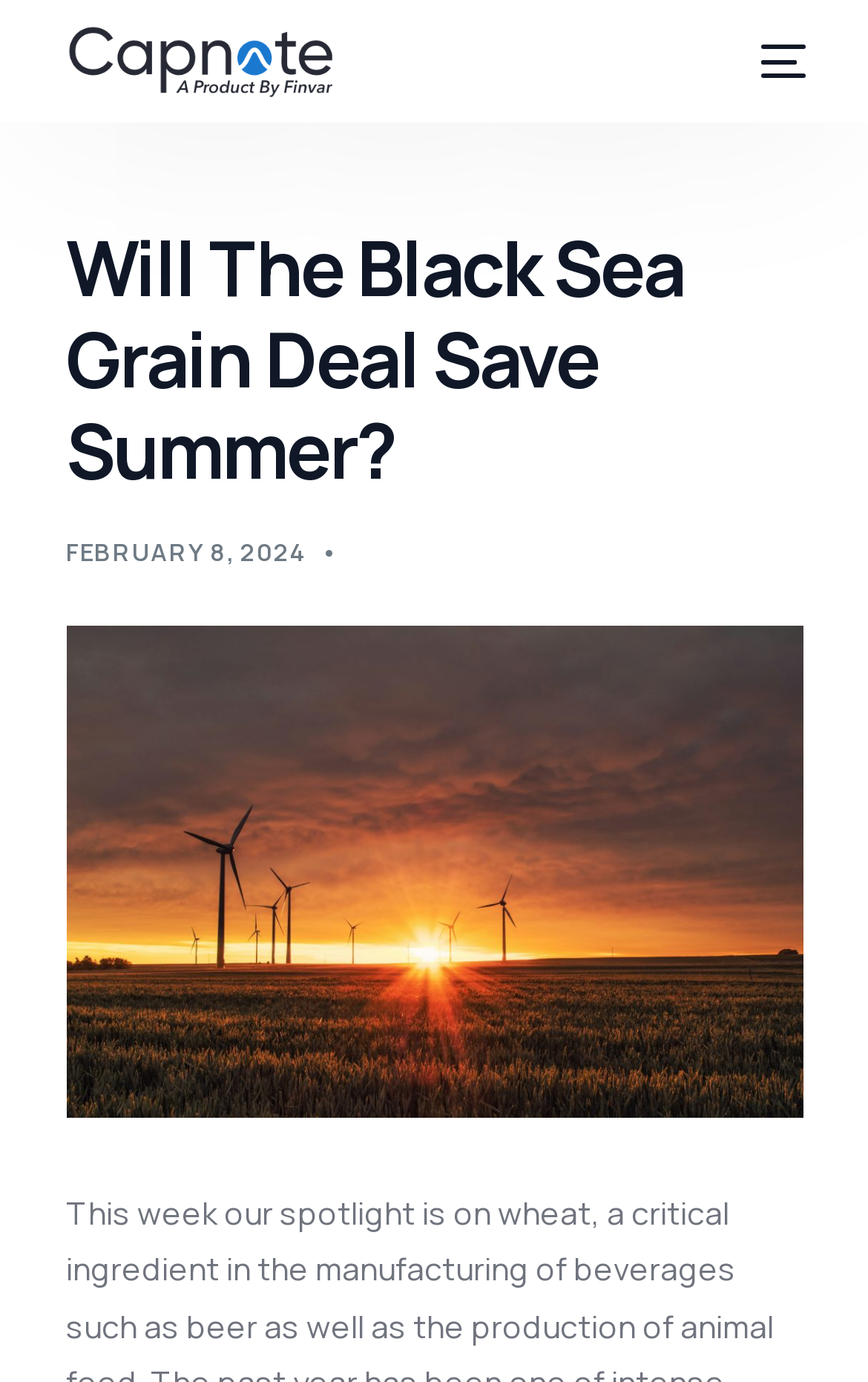Answer the following inquiry with a single word or phrase:
Is there a mobile menu button?

Yes